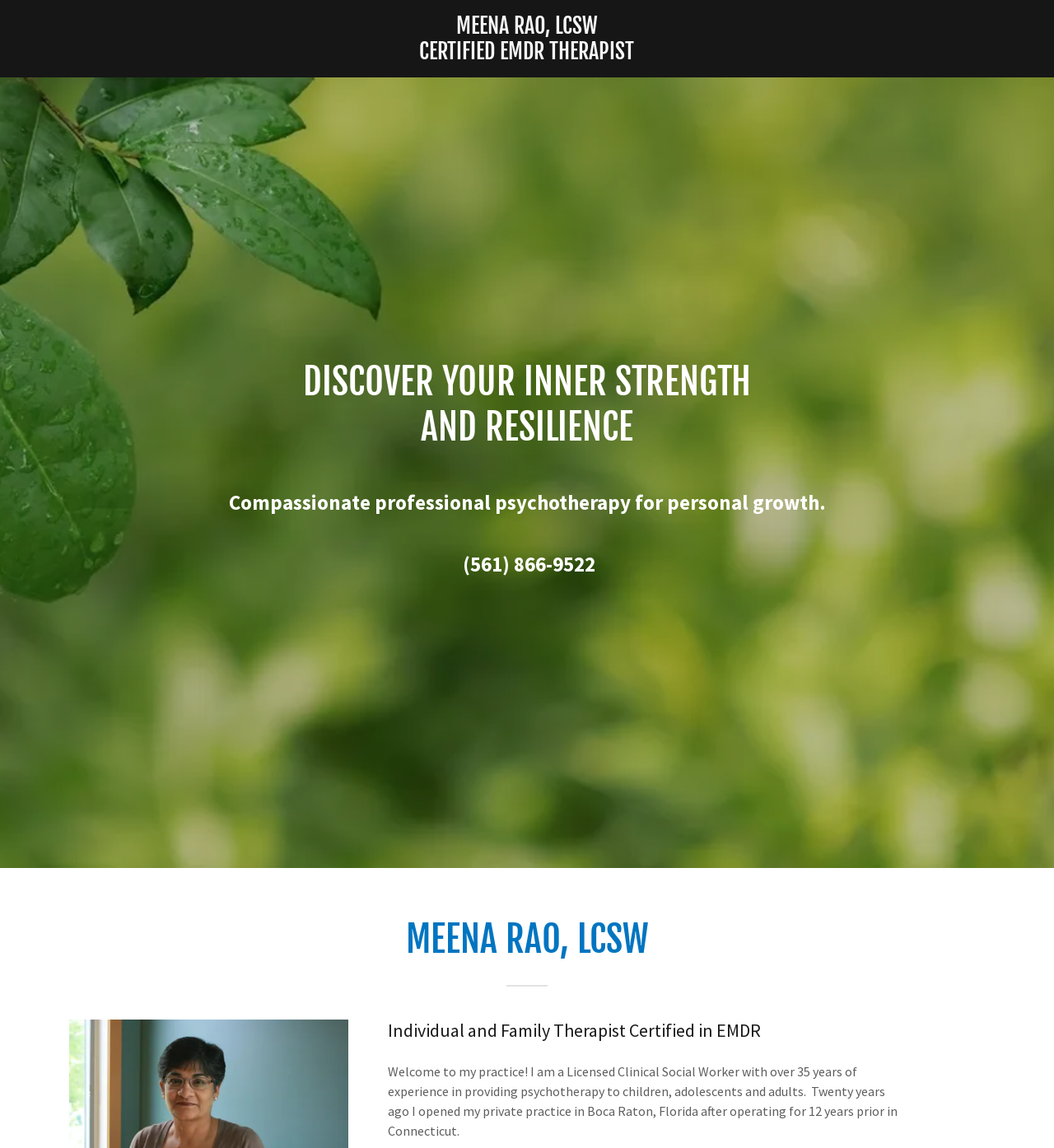Please extract the title of the webpage.

DISCOVER YOUR INNER STRENGTH
AND RESILIENCE